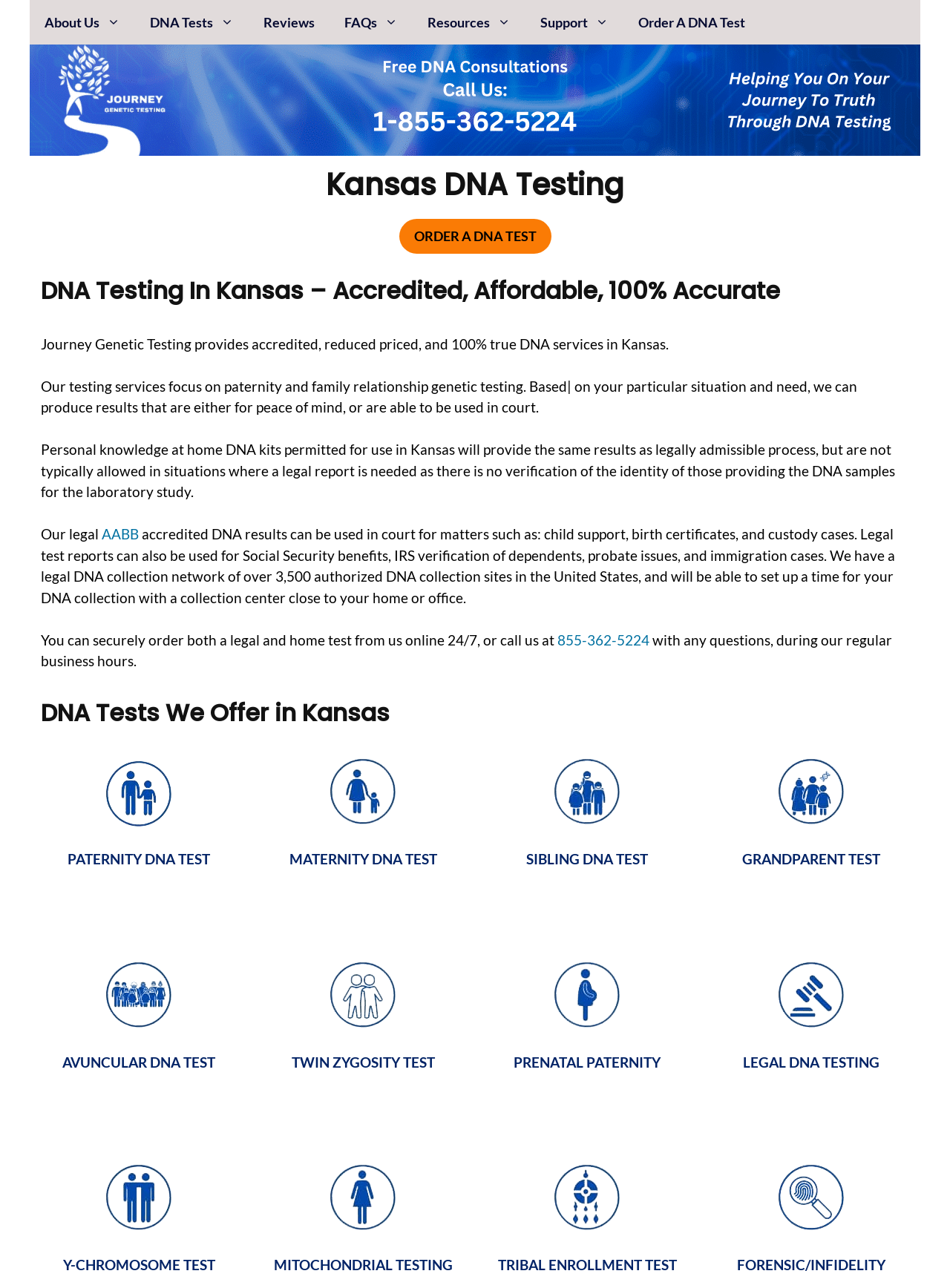Please determine the bounding box coordinates for the element that should be clicked to follow these instructions: "Click on the 'About Us' link".

[0.031, 0.0, 0.142, 0.035]